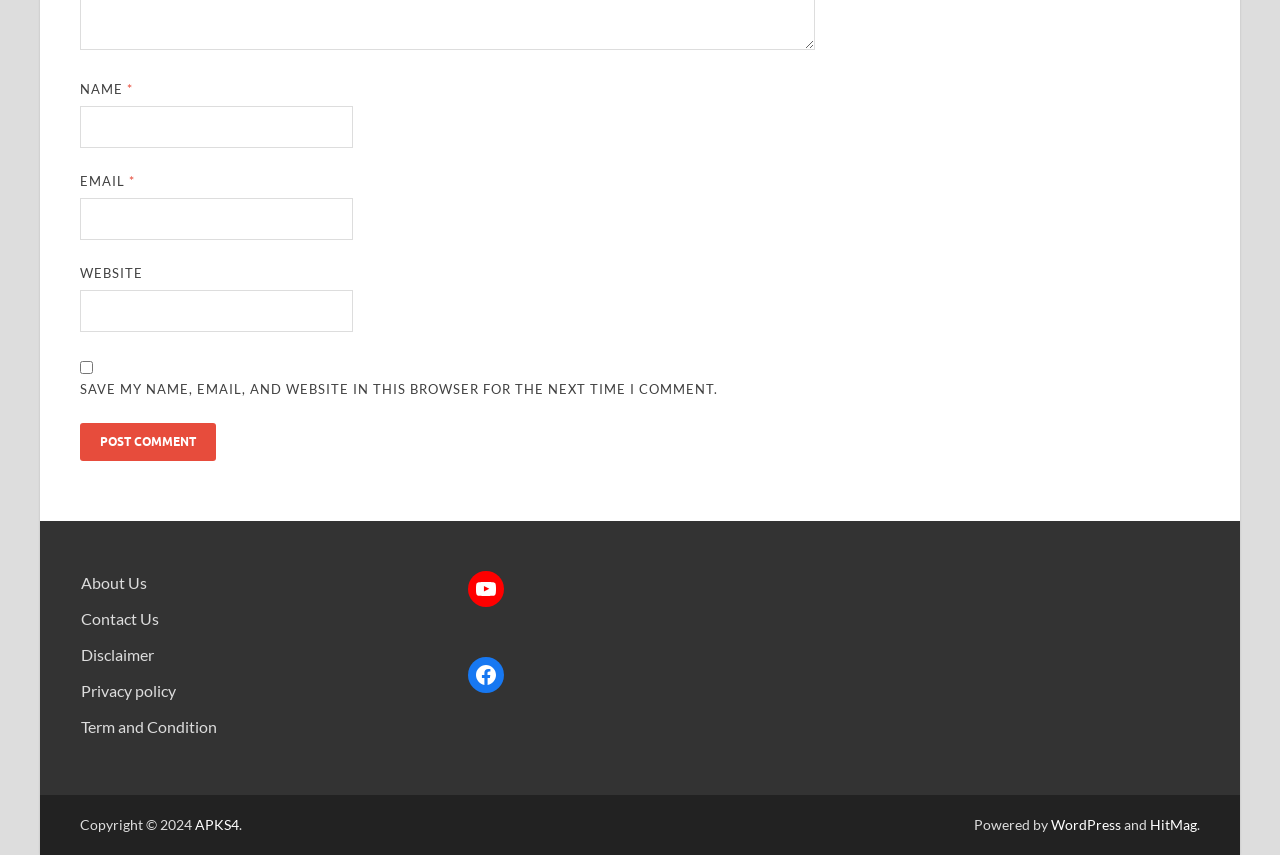Find and specify the bounding box coordinates that correspond to the clickable region for the instruction: "Click the Post Comment button".

[0.062, 0.495, 0.169, 0.54]